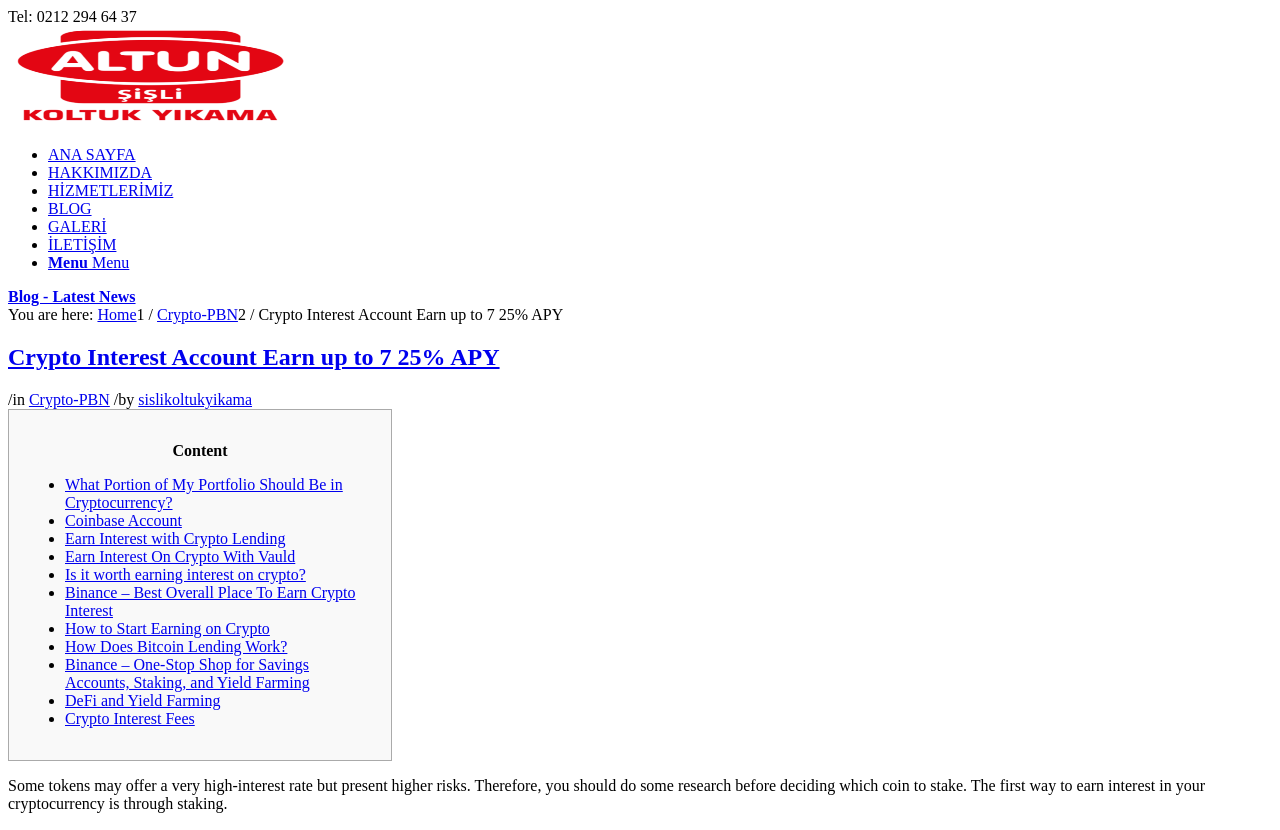What is the purpose of staking in cryptocurrency?
Give a thorough and detailed response to the question.

I found the purpose of staking by reading the text on the page, which explains that staking is a way to earn interest in cryptocurrency. The text states, 'The first way to earn interest in your cryptocurrency is through staking'.